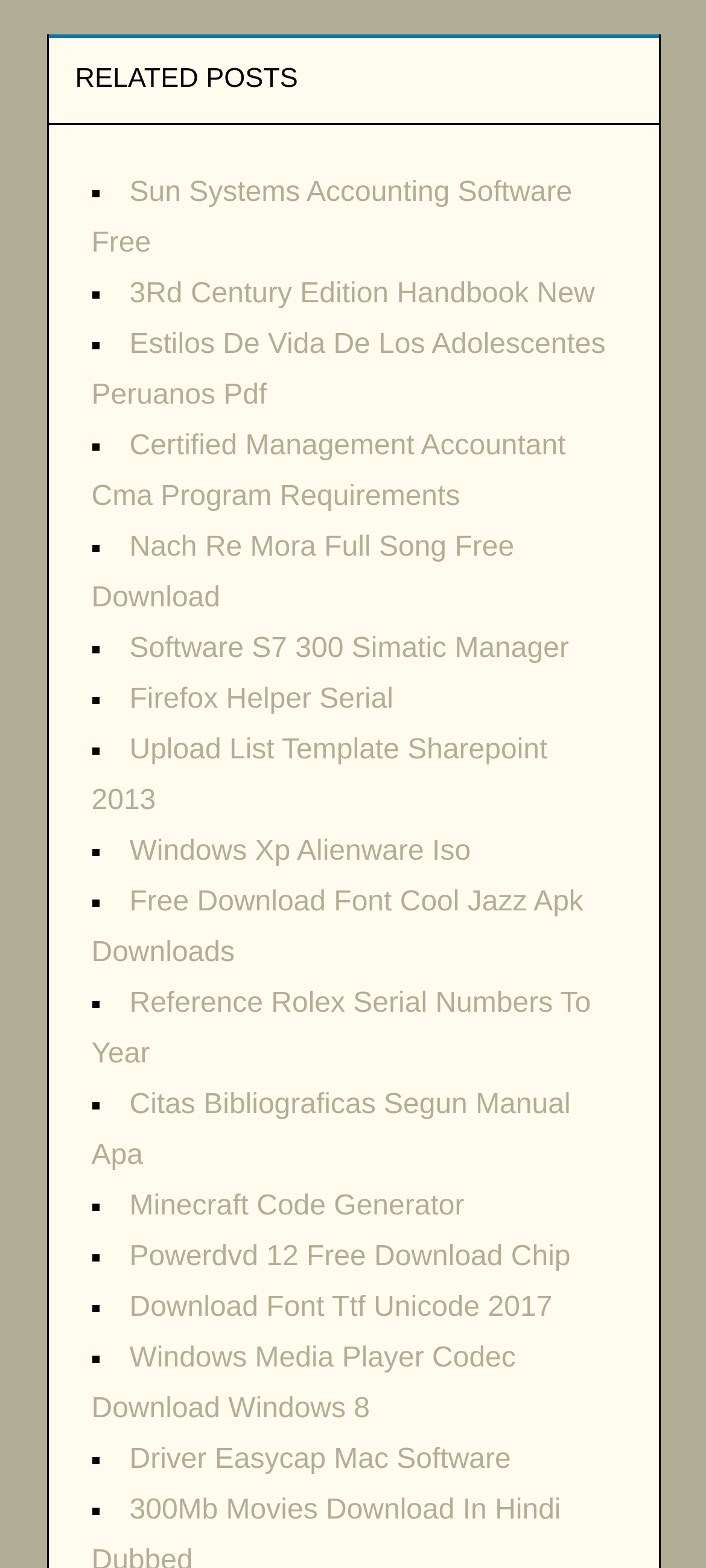Locate the bounding box coordinates of the UI element described by: "Driver Easycap Mac Software". Provide the coordinates as four float numbers between 0 and 1, formatted as [left, top, right, bottom].

[0.183, 0.921, 0.724, 0.941]